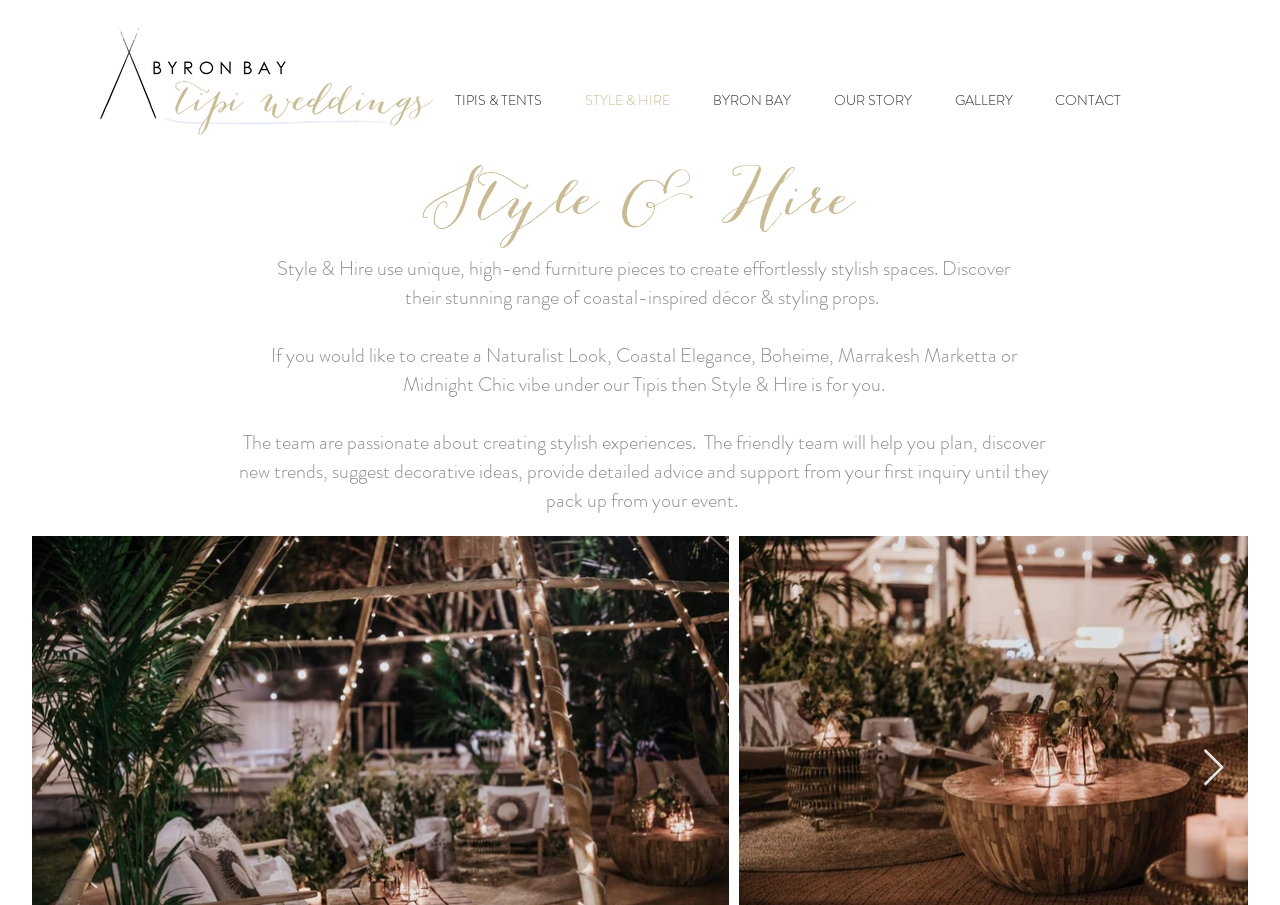Please respond to the question with a concise word or phrase:
What is the location associated with Byron Bay Tipi Weddings?

Byron Bay